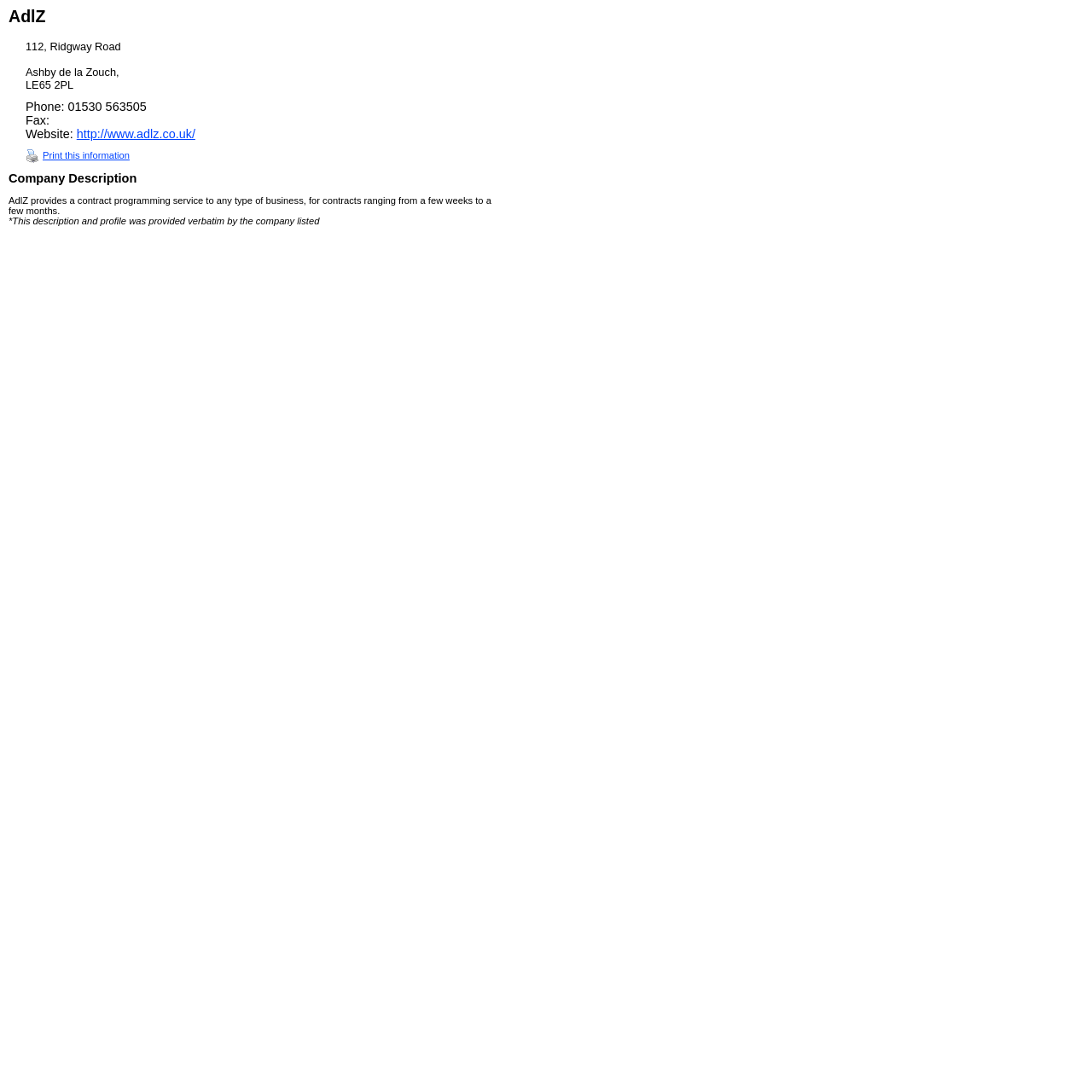Identify the bounding box coordinates for the UI element described as: "Print this information". The coordinates should be provided as four floats between 0 and 1: [left, top, right, bottom].

[0.023, 0.137, 0.119, 0.147]